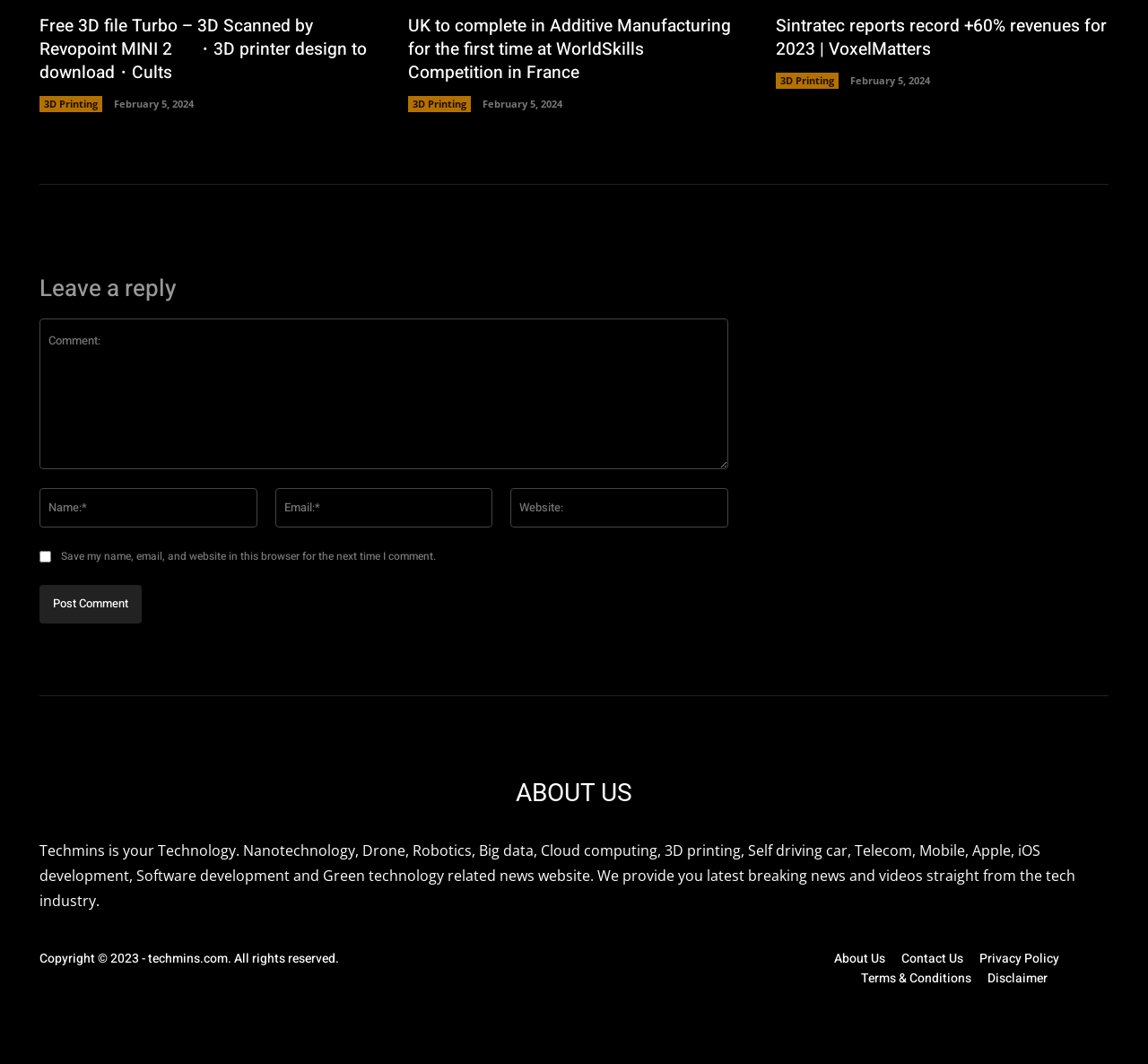Find the bounding box coordinates of the clickable area required to complete the following action: "Click on the 'Free 3D file Turbo' link".

[0.034, 0.012, 0.31, 0.08]